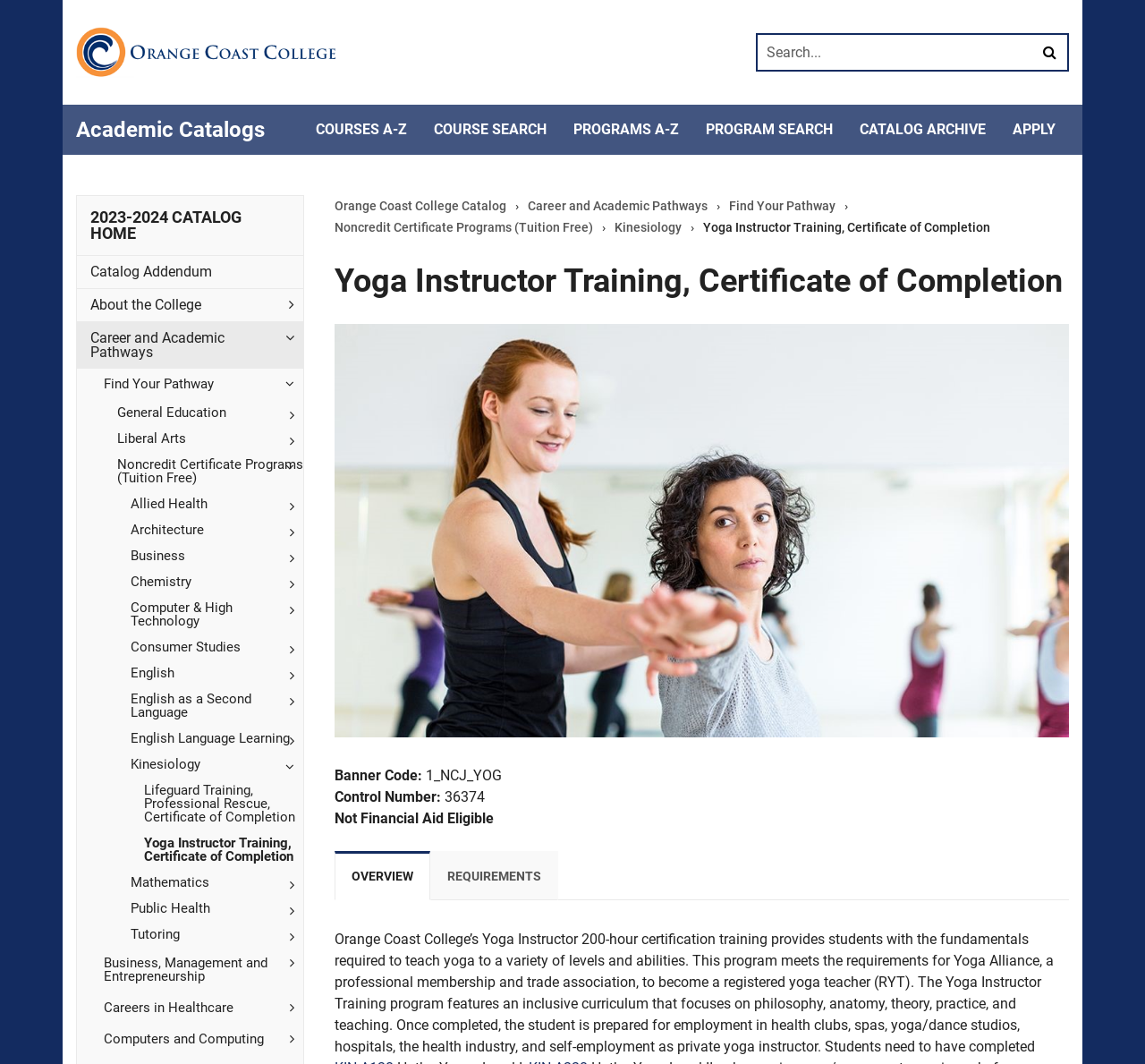Please mark the bounding box coordinates of the area that should be clicked to carry out the instruction: "View 2023-2024 CATALOG HOME".

[0.079, 0.195, 0.211, 0.228]